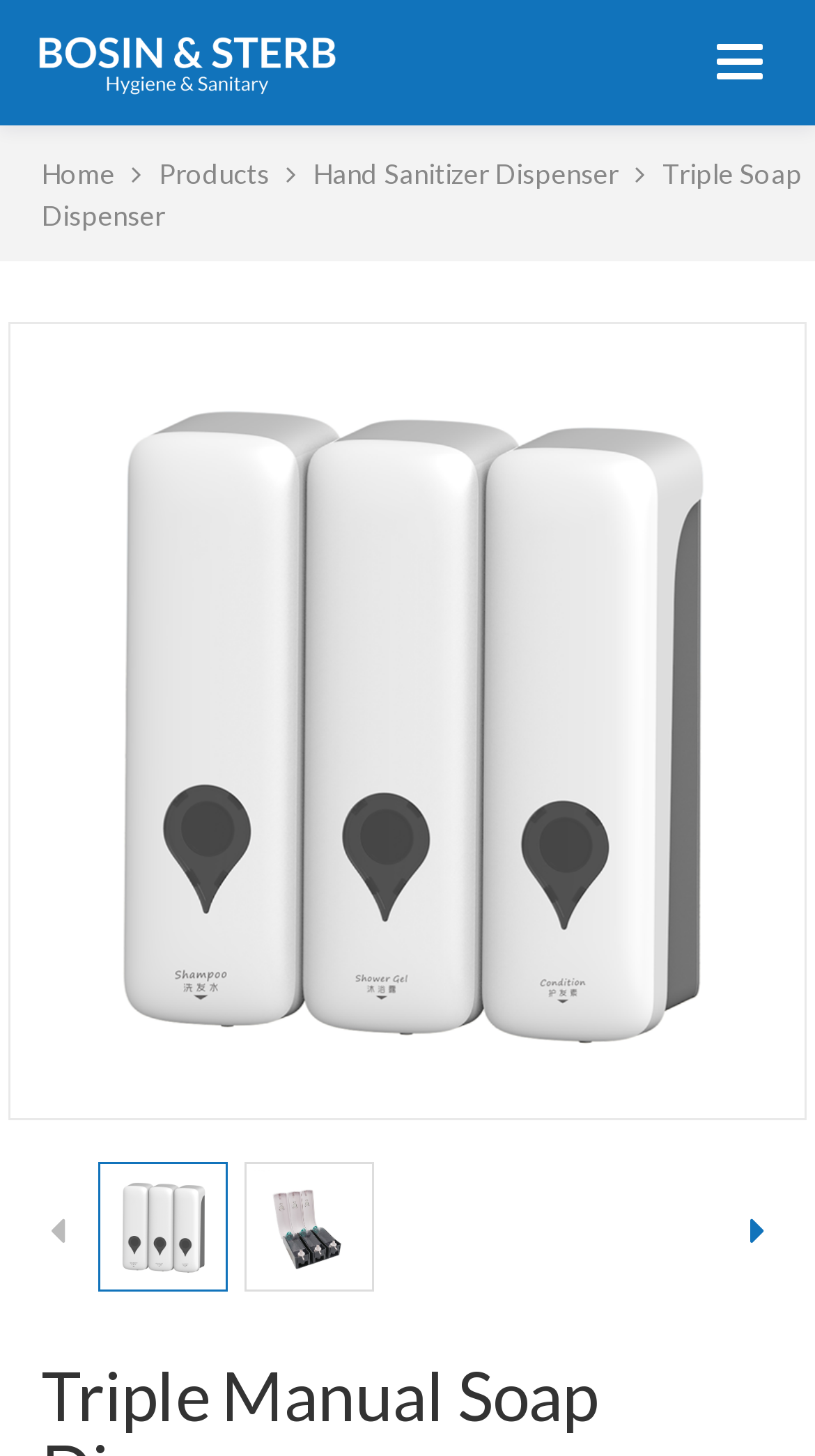Are there any subcategories under 'Products'?
Please provide a single word or phrase based on the screenshot.

Yes